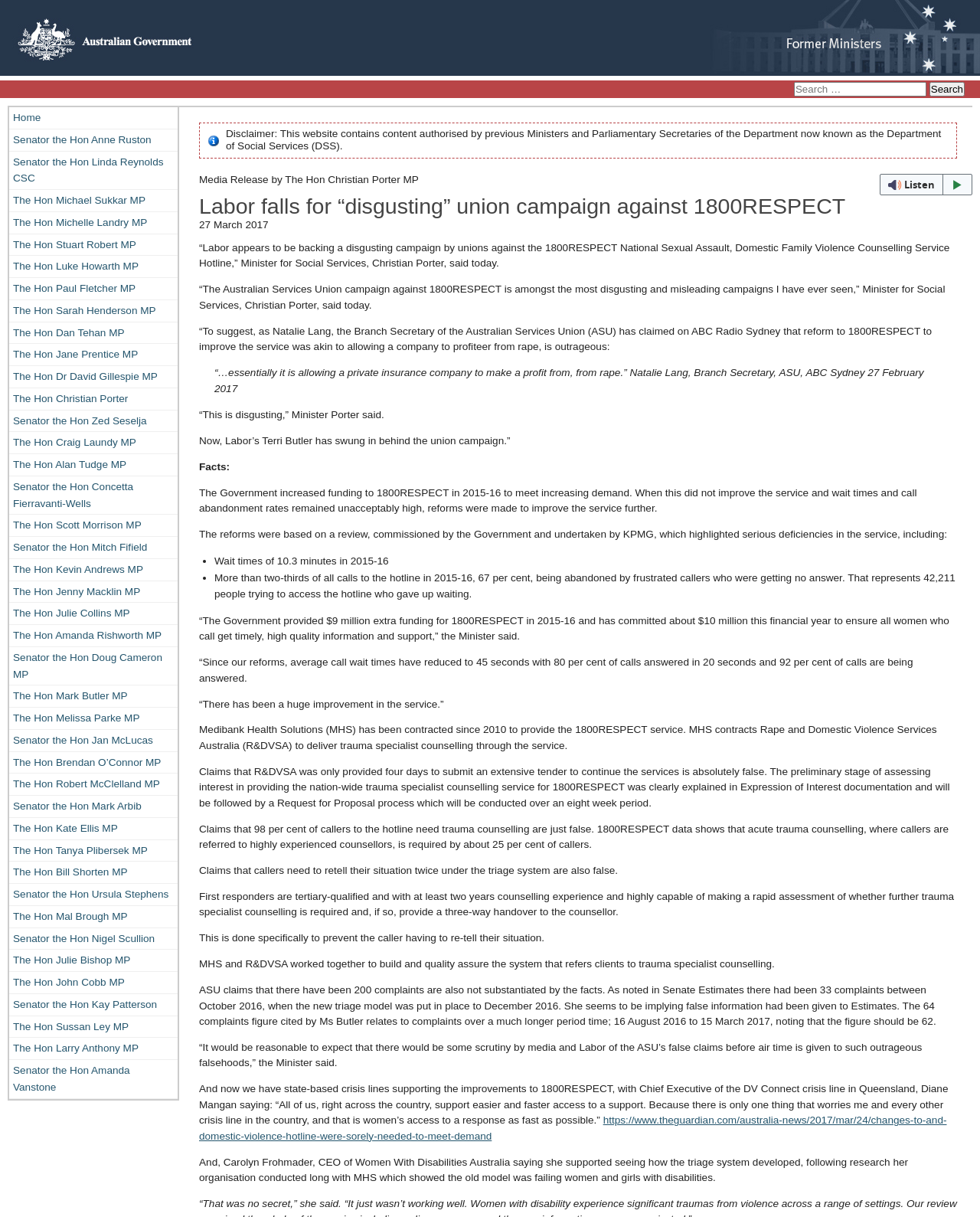Could you indicate the bounding box coordinates of the region to click in order to complete this instruction: "Read the media release by The Hon Christian Porter MP".

[0.203, 0.143, 0.427, 0.152]